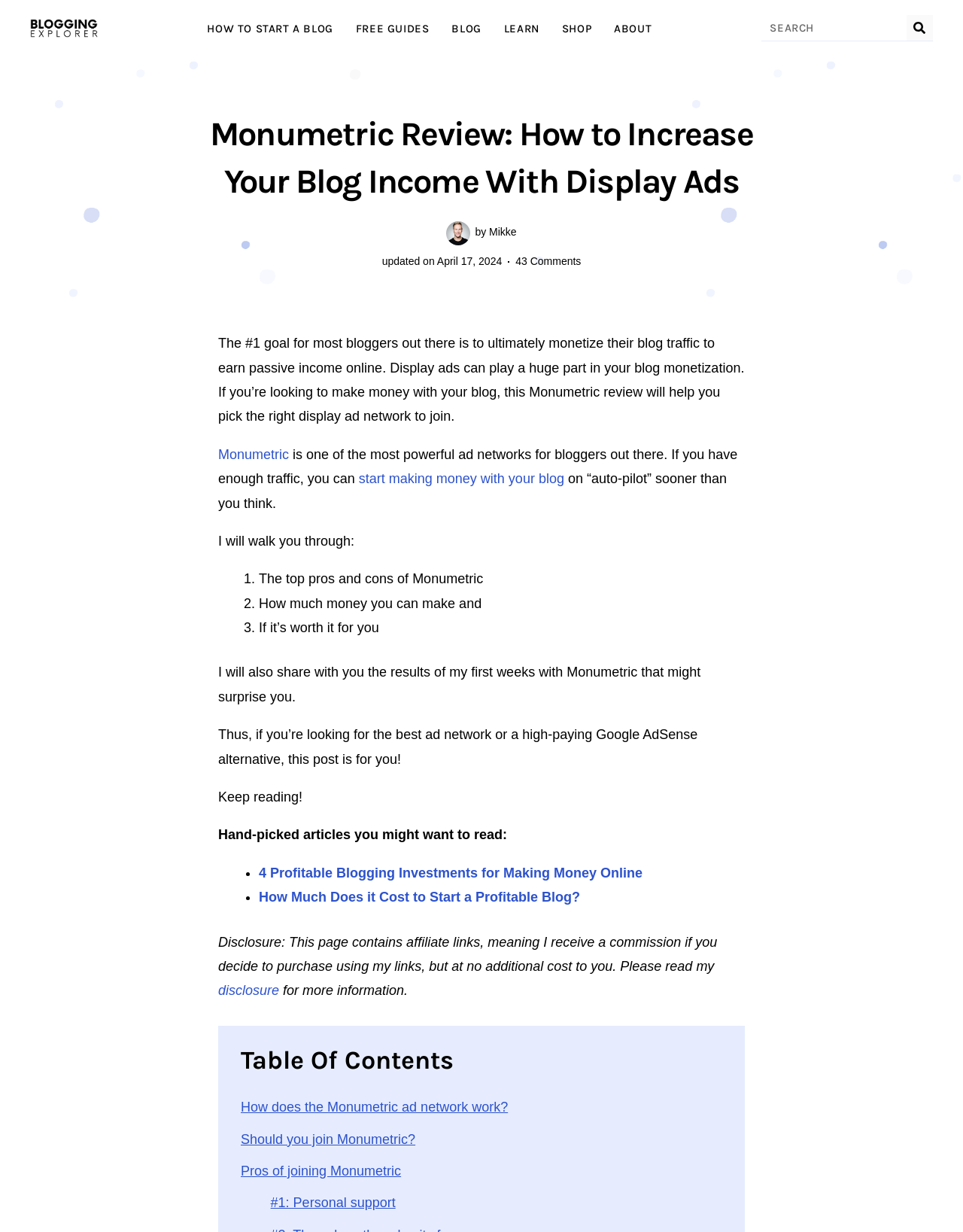Generate a comprehensive description of the webpage.

This webpage is a review of Monumetric, a display ad network, with the goal of helping bloggers increase their income. At the top, there is a navigation menu with links to "Blogging Explorer", "HOW TO START A BLOG", "FREE GUIDES", "BLOG", and "ABOUT". Below the menu, there is a search bar with a search button and a magnifying glass icon.

The main content of the page is divided into sections. The first section is an introduction to the review, written by "Mikke" and updated on April 17, 2024. The introduction explains that the goal of most bloggers is to monetize their blog traffic and earn passive income online, and that display ads can play a huge part in this.

Below the introduction, there is a section that outlines what the review will cover, including the pros and cons of Monumetric, how much money can be made, and whether it's worth joining. The section also mentions that the author will share their personal experience with Monumetric.

The next section appears to be a list of hand-picked articles that readers might be interested in, with links to "4 Profitable Blogging Investments for Making Money Online" and "How Much Does it Cost to Start a Profitable Blog?".

A disclosure statement is located at the bottom of the page, informing readers that the page contains affiliate links and that the author receives a commission if a purchase is made through these links.

Finally, there is a table of contents that links to different sections of the review, including "How does the Monumetric ad network work?", "Should you join Monumetric?", and "Pros of joining Monumetric".